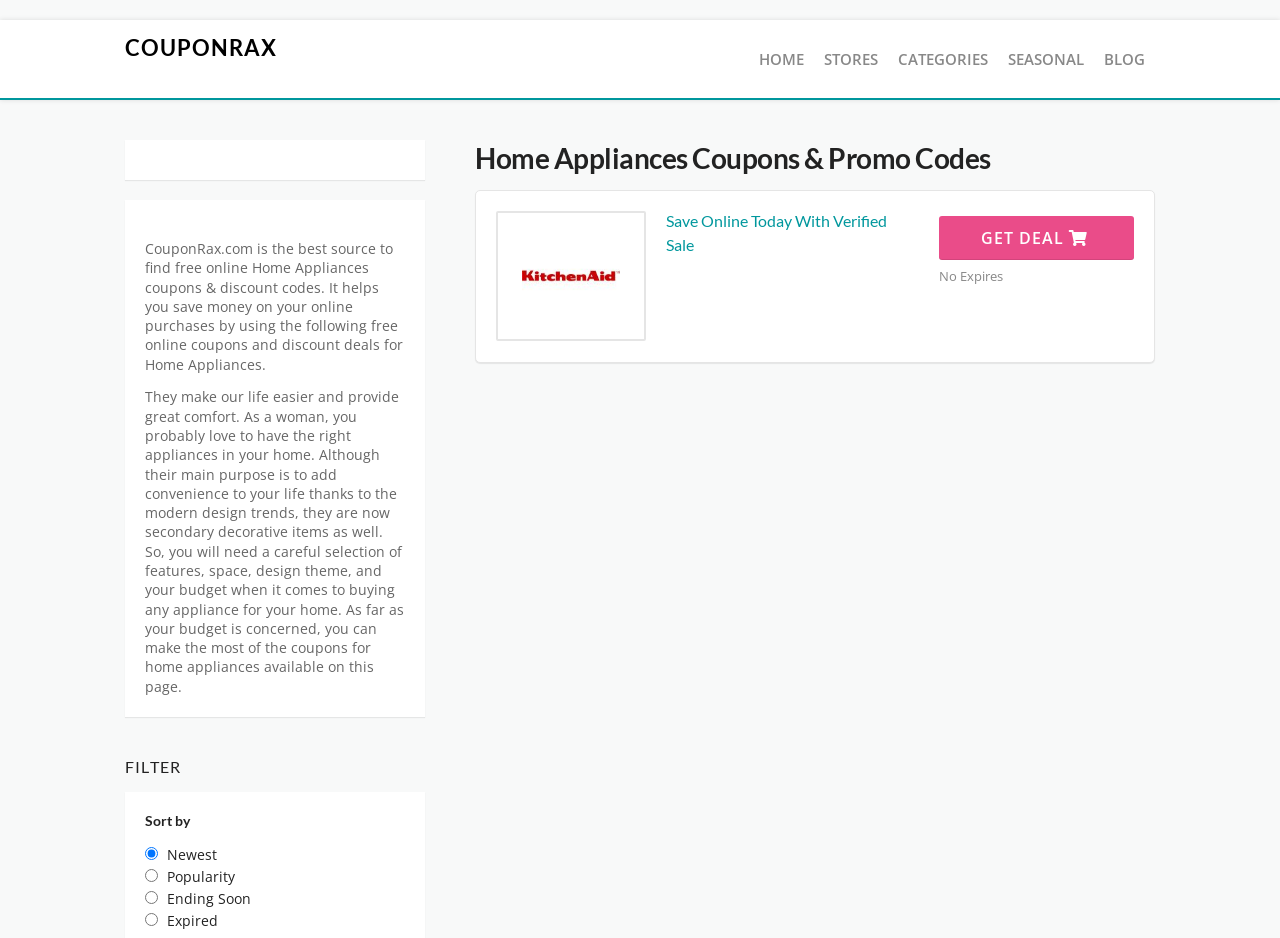What is the website's main purpose?
Analyze the image and deliver a detailed answer to the question.

Based on the webpage's content, it appears that the website's main purpose is to provide a platform for users to find and share Home Appliances coupons, promo codes, and discount codes.